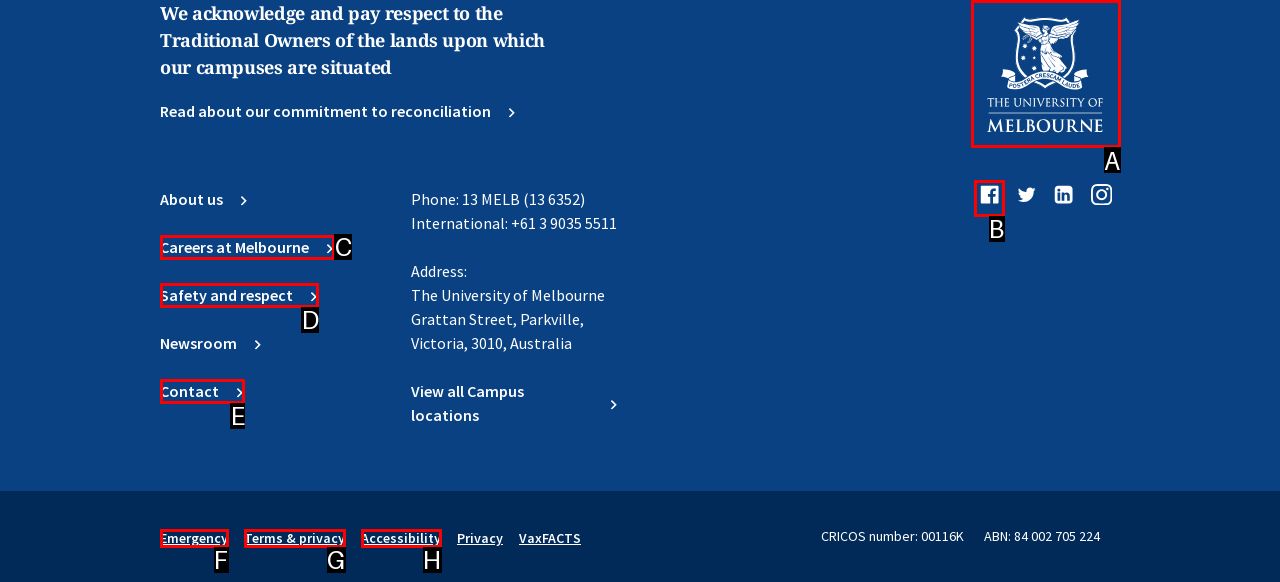Identify the correct HTML element to click to accomplish this task: Visit the University of Melbourne homepage
Respond with the letter corresponding to the correct choice.

A